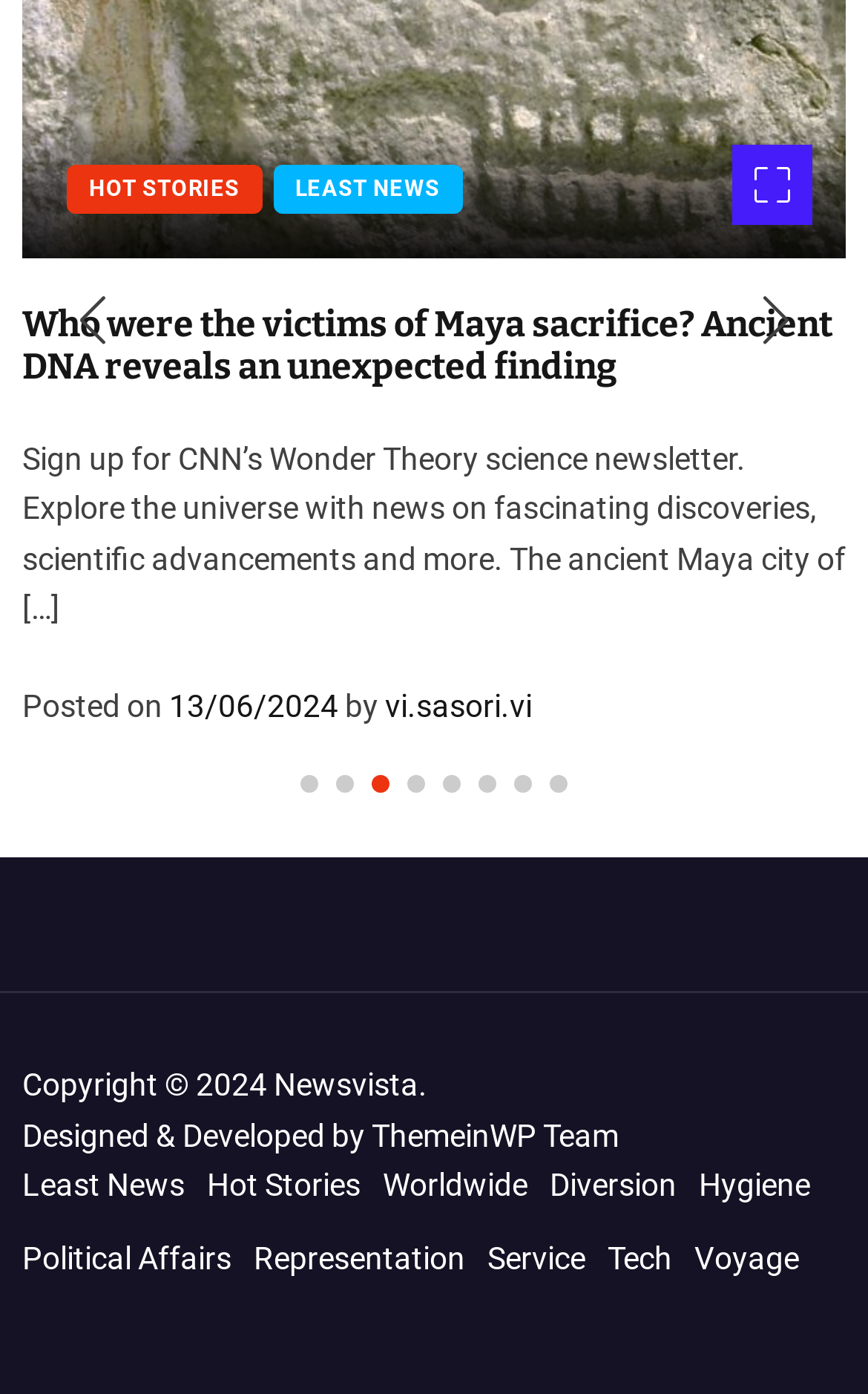Determine the bounding box coordinates for the region that must be clicked to execute the following instruction: "Click on the 'Political Affairs' link".

[0.308, 0.118, 0.609, 0.153]